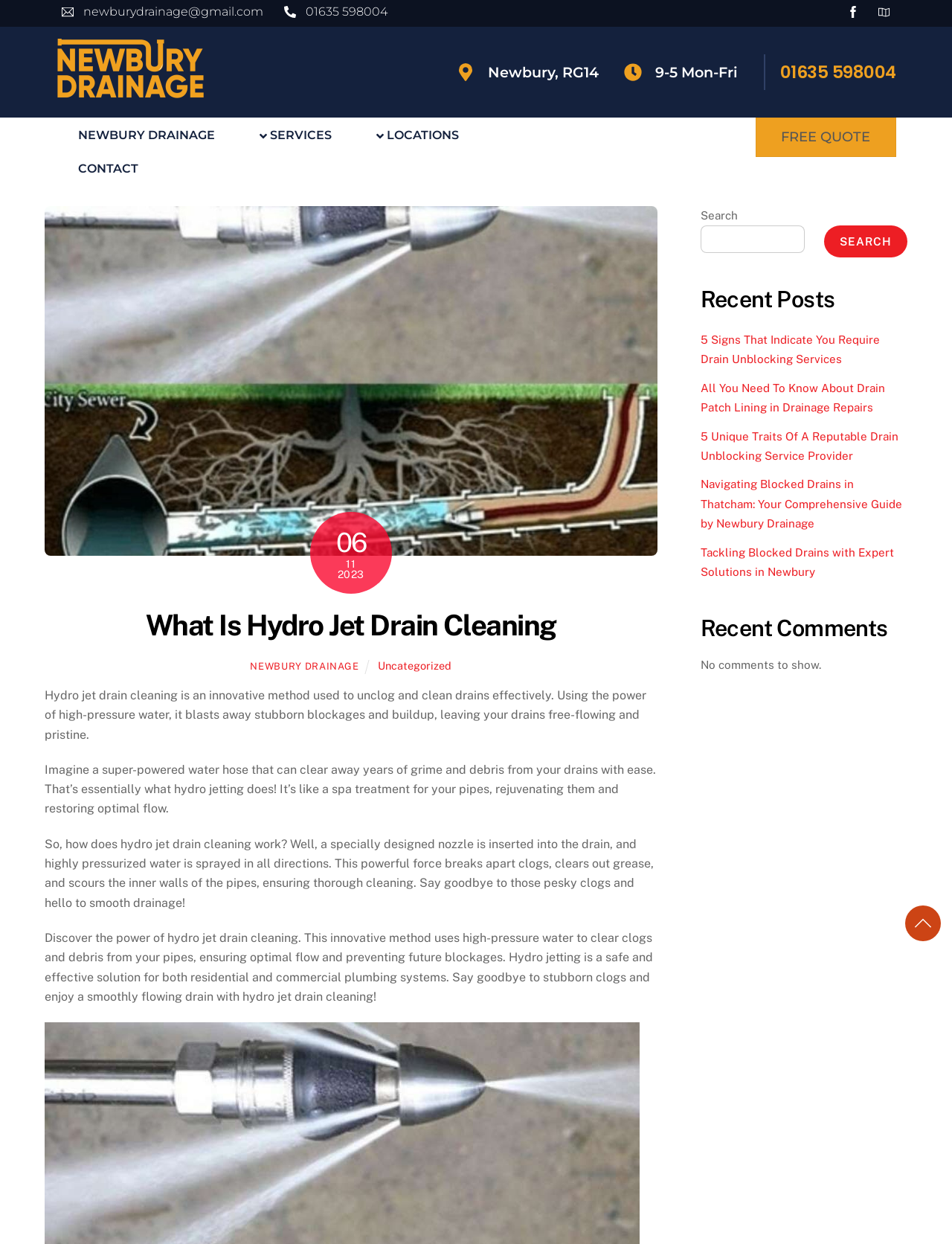Please identify and generate the text content of the webpage's main heading.

What Is Hydro Jet Drain Cleaning